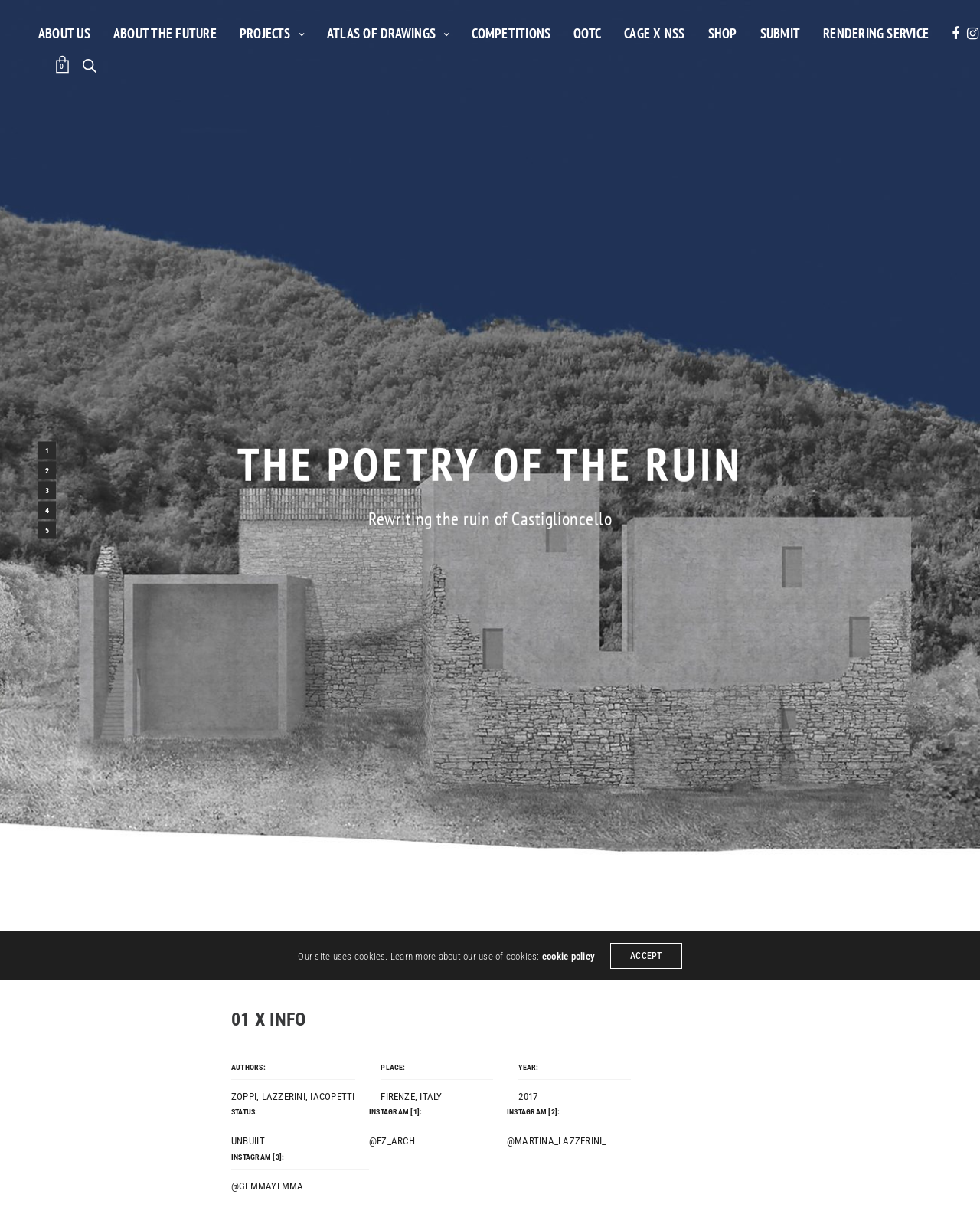What is the status of the project?
Based on the image, give a concise answer in the form of a single word or short phrase.

UNBUILT